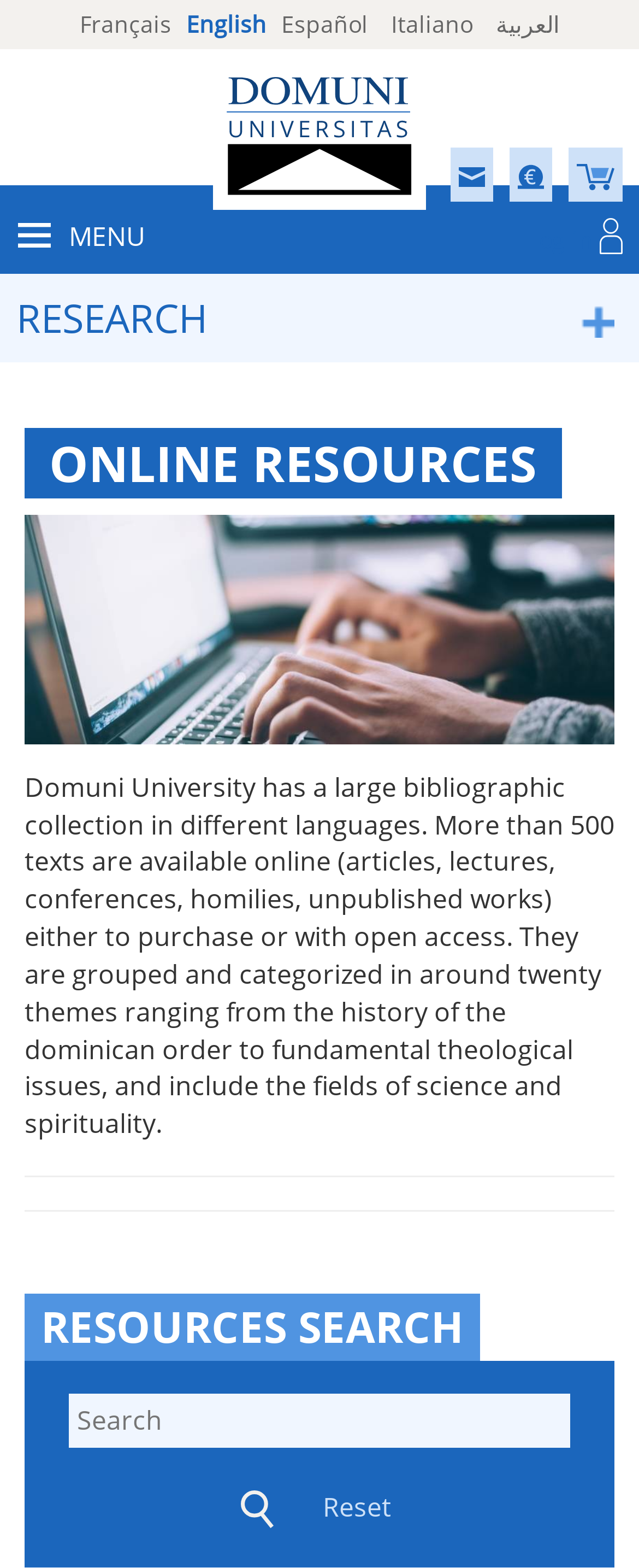What is the name of the university?
Please give a detailed and elaborate answer to the question.

I found the name of the university on the top of the webpage, where it says 'DOMUNI UNIVERSITAS'.